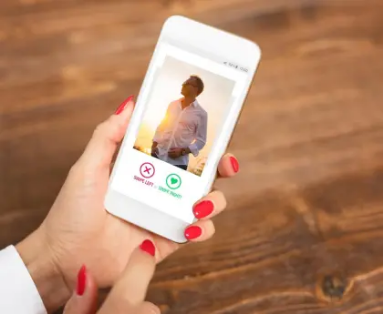Thoroughly describe what you see in the image.

The image depicts a hand holding a smartphone that displays a dating app interface. The screen shows a profile of a man, backlit by a warm sunset, creating a soft glow around him. Below the profile image, there are two buttons: a red "dislike" (shown as a cross) on the left and a green "like" (represented by a heart) on the right, indicating options for user interaction. The background of the image features a wooden surface, suggesting a cozy and personal atmosphere. This visual captures the essence of modern dating and the choices individuals face while navigating romantic connections through technology.